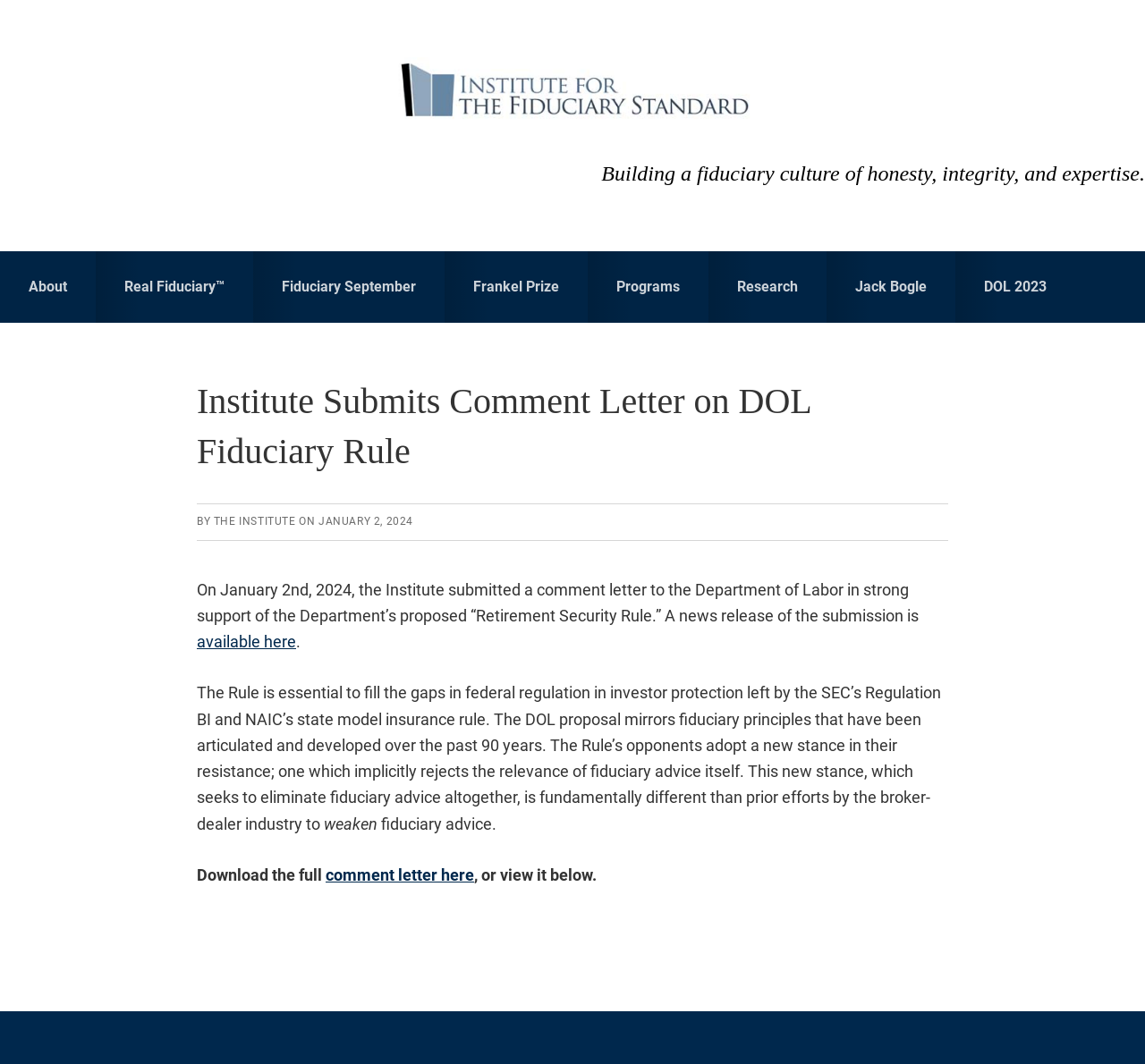Provide a single word or phrase answer to the question: 
What is the name of the organization submitting a comment letter?

The Institute